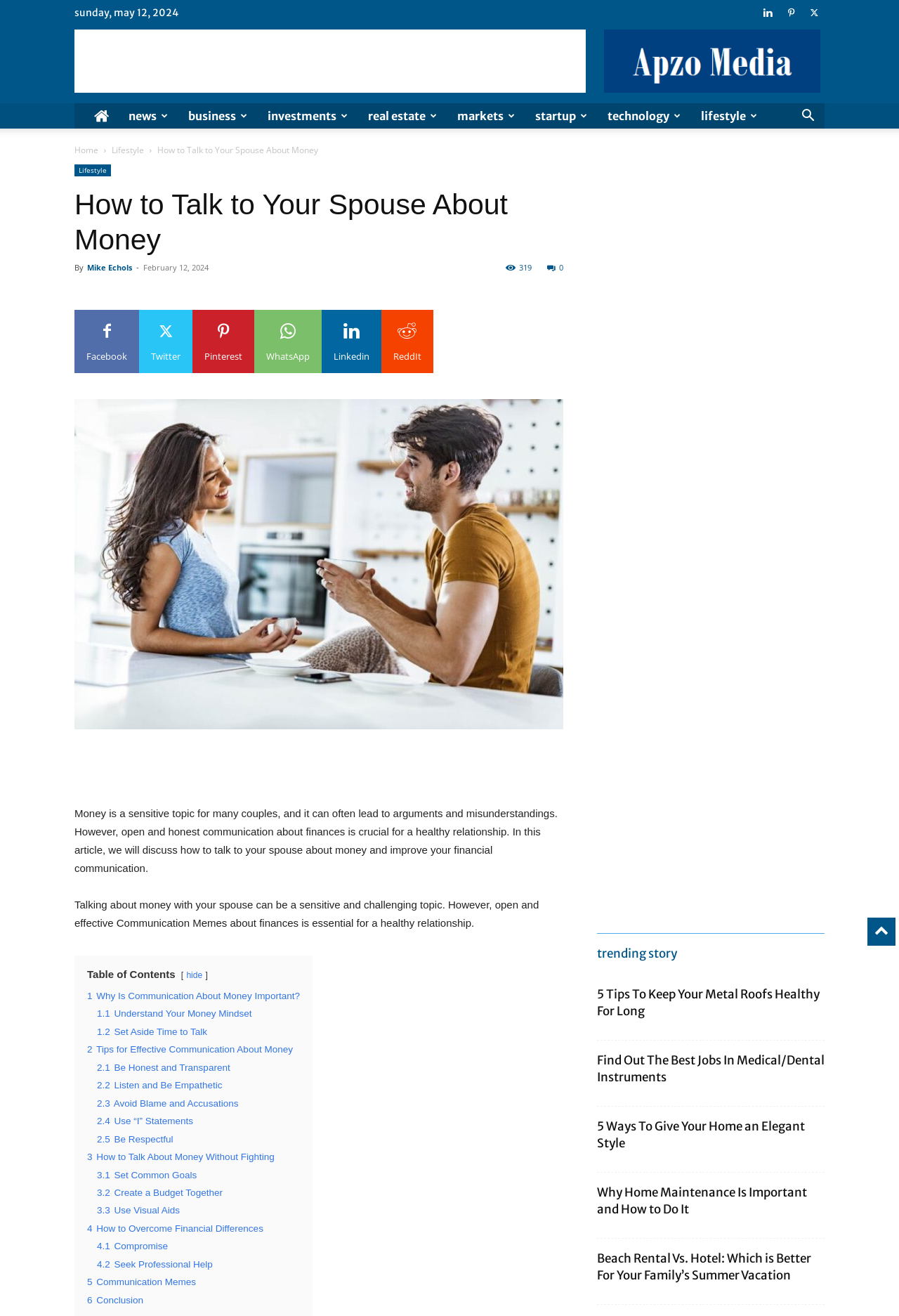Using the given element description, provide the bounding box coordinates (top-left x, top-left y, bottom-right x, bottom-right y) for the corresponding UI element in the screenshot: See The Flashback Series.

None